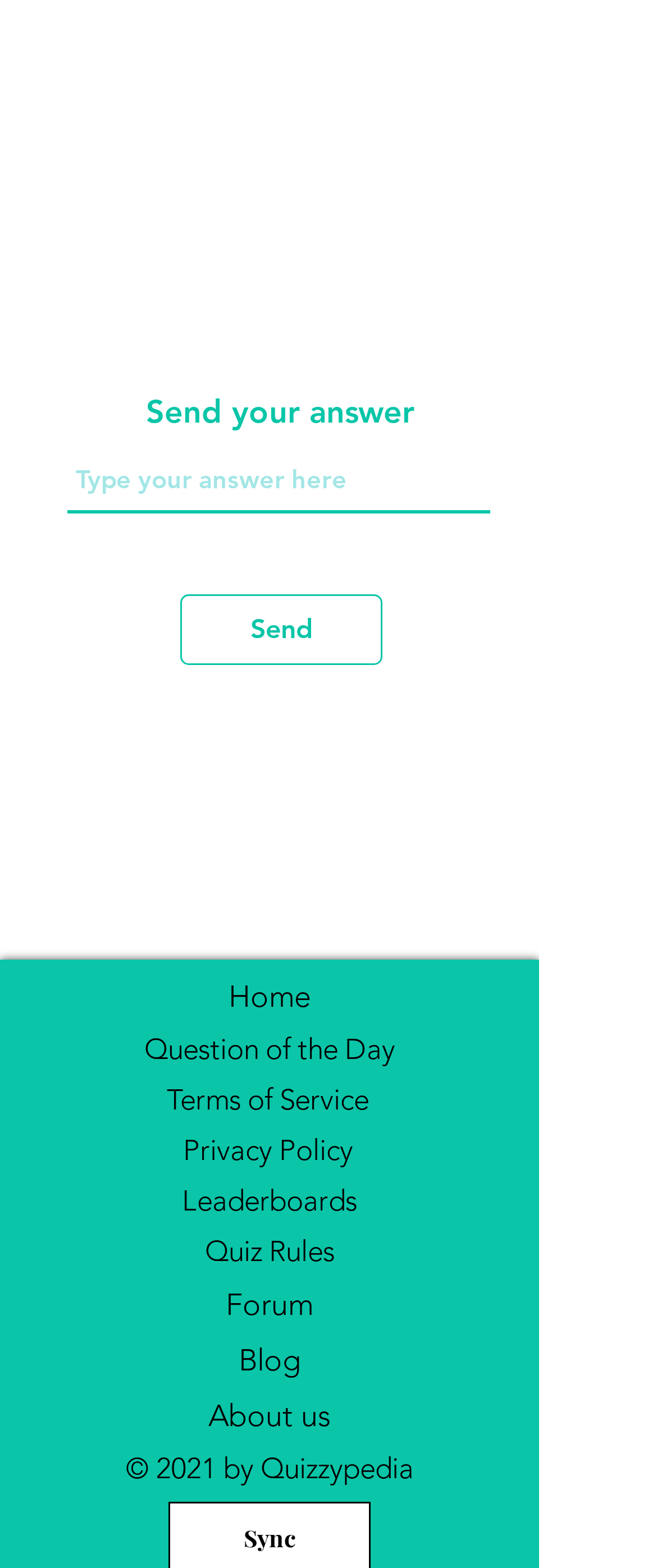Pinpoint the bounding box coordinates of the element you need to click to execute the following instruction: "View Question of the Day". The bounding box should be represented by four float numbers between 0 and 1, in the format [left, top, right, bottom].

[0.219, 0.658, 0.601, 0.68]